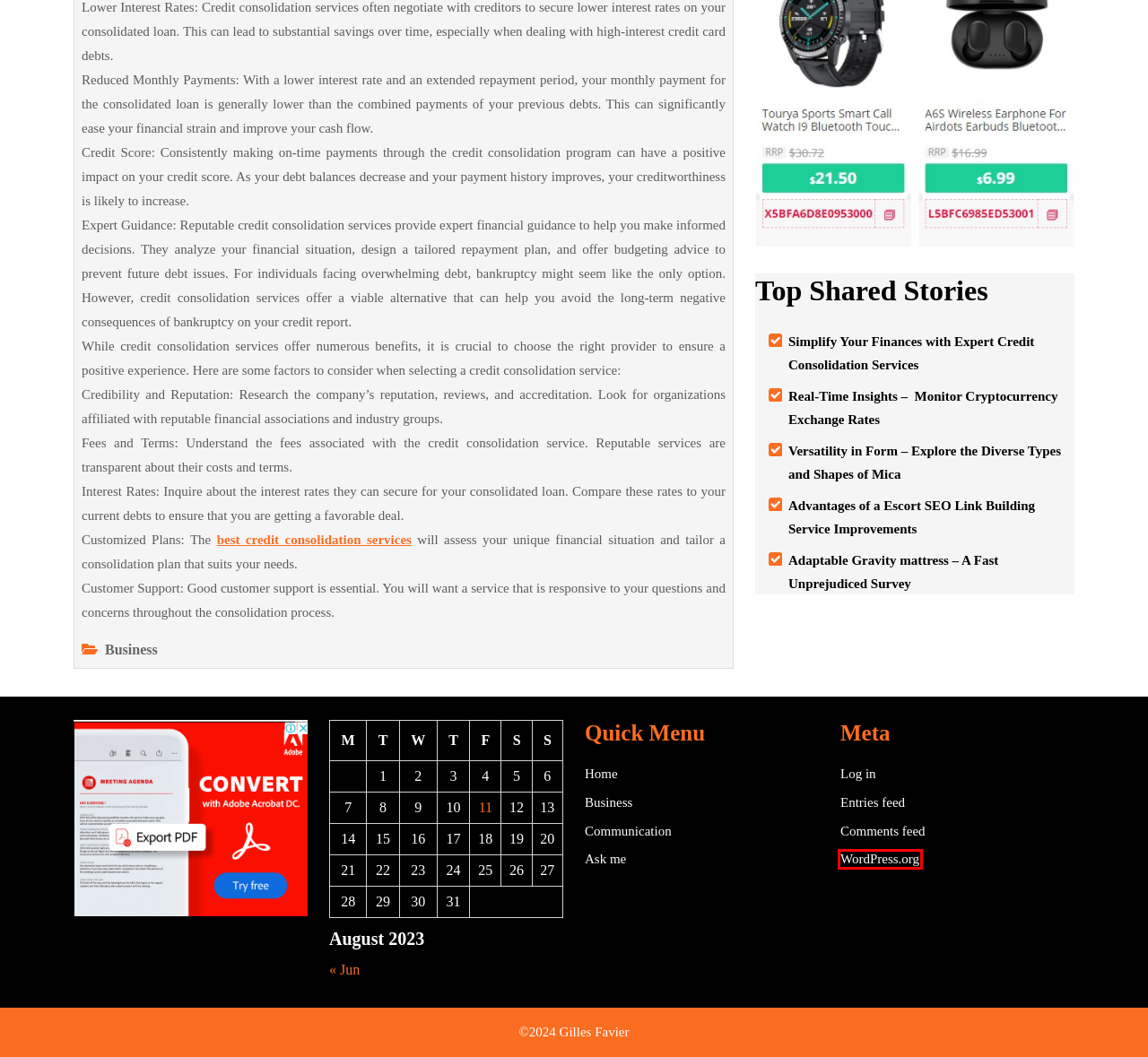Observe the provided screenshot of a webpage that has a red rectangle bounding box. Determine the webpage description that best matches the new webpage after clicking the element inside the red bounding box. Here are the candidates:
A. June 2023 - Gilles Favier
B. Comments for Gilles Favier
C. Versatility in Form - Explore the Diverse Types and Shapes of Mica - Gilles Favier
D. Gilles Favier
E. Real-Time Insights -  Monitor Cryptocurrency Exchange Rates - Gilles Favier
F. Advantages of a Escort SEO Link Building Service Improvements - Gilles Favier
G. Blog Tool, Publishing Platform, and CMS – WordPress.org
H. Adaptable Gravity mattress - A Fast Unprejudiced Survey - Gilles Favier

G